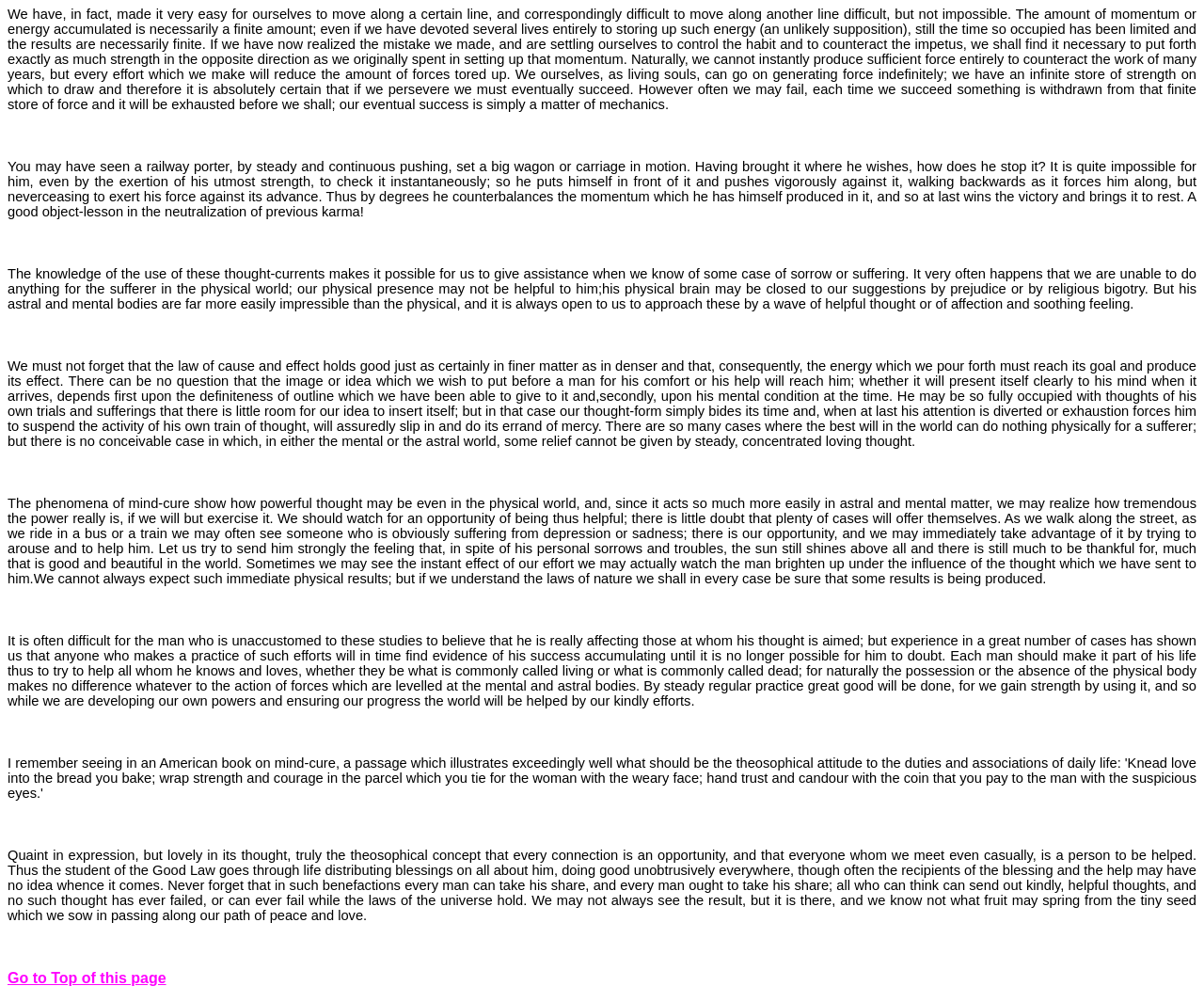What is the result of steady and continuous effort?
Based on the visual information, provide a detailed and comprehensive answer.

The webpage suggests that steady and continuous effort will ultimately lead to success. The text uses the analogy of a railway porter pushing a wagon to illustrate how continuous effort can counteract momentum and bring about desired results.